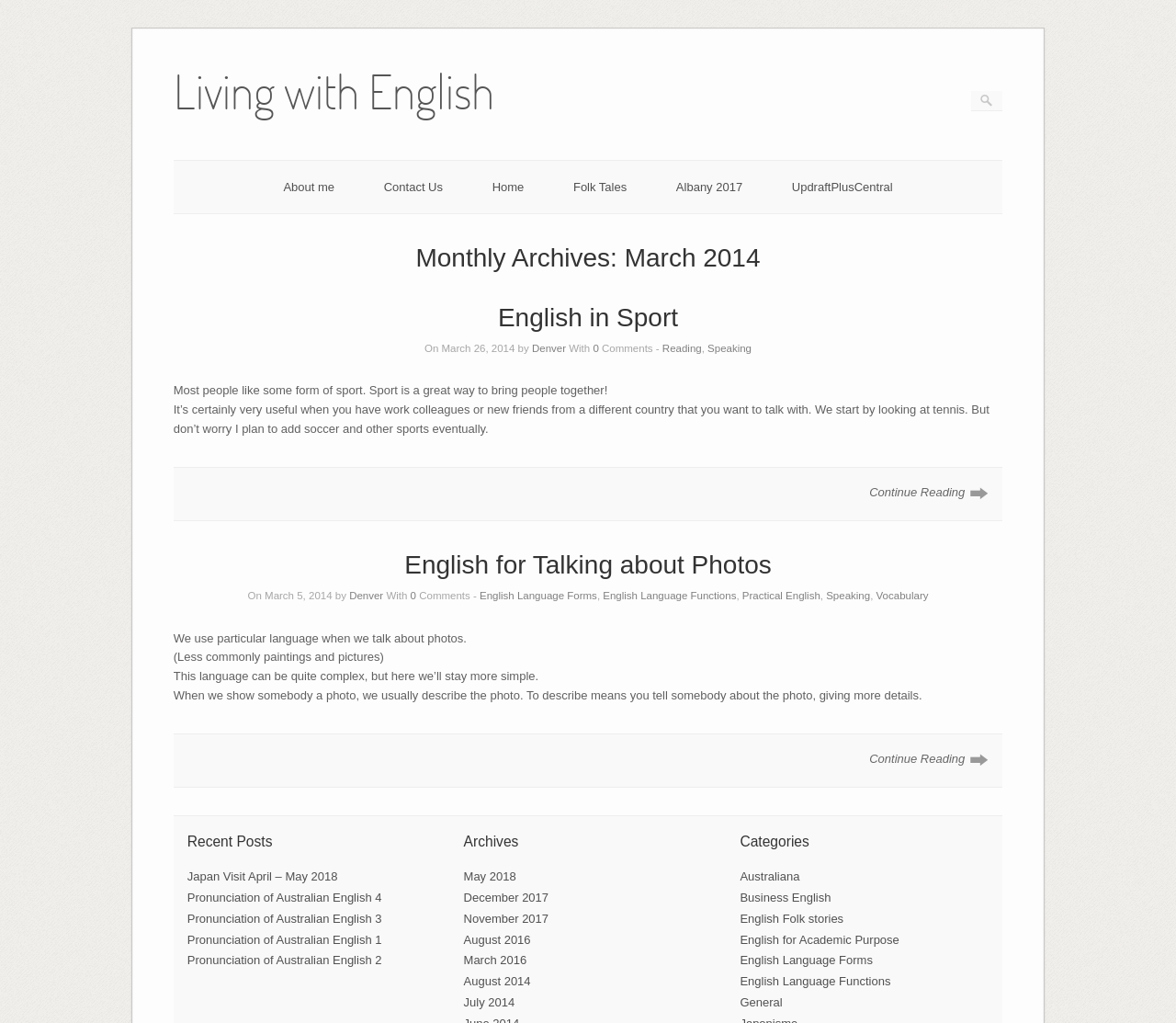For the element described, predict the bounding box coordinates as (top-left x, top-left y, bottom-right x, bottom-right y). All values should be between 0 and 1. Element description: Agents

None